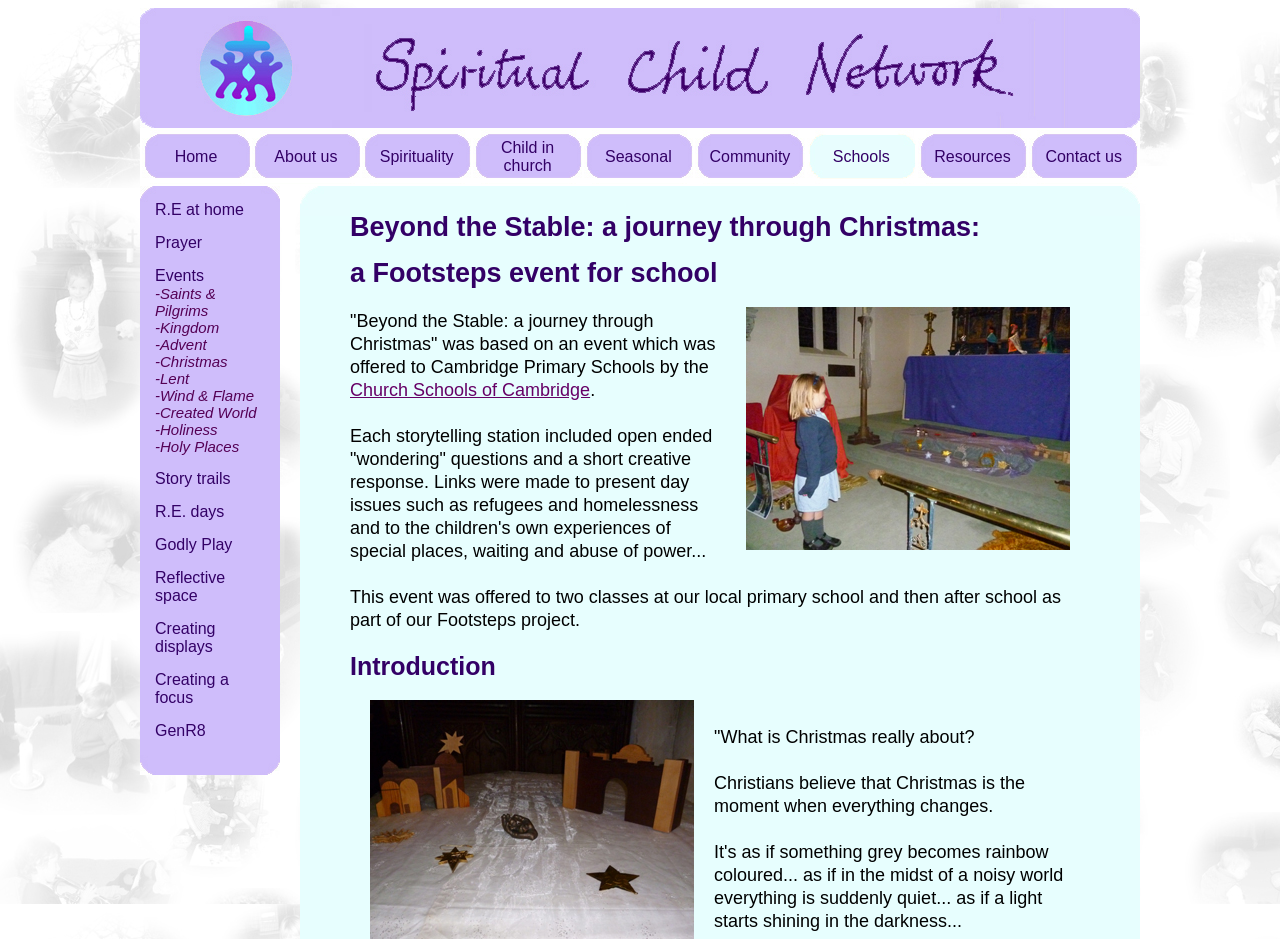Use one word or a short phrase to answer the question provided: 
What is the name of the project mentioned on this webpage?

Footsteps